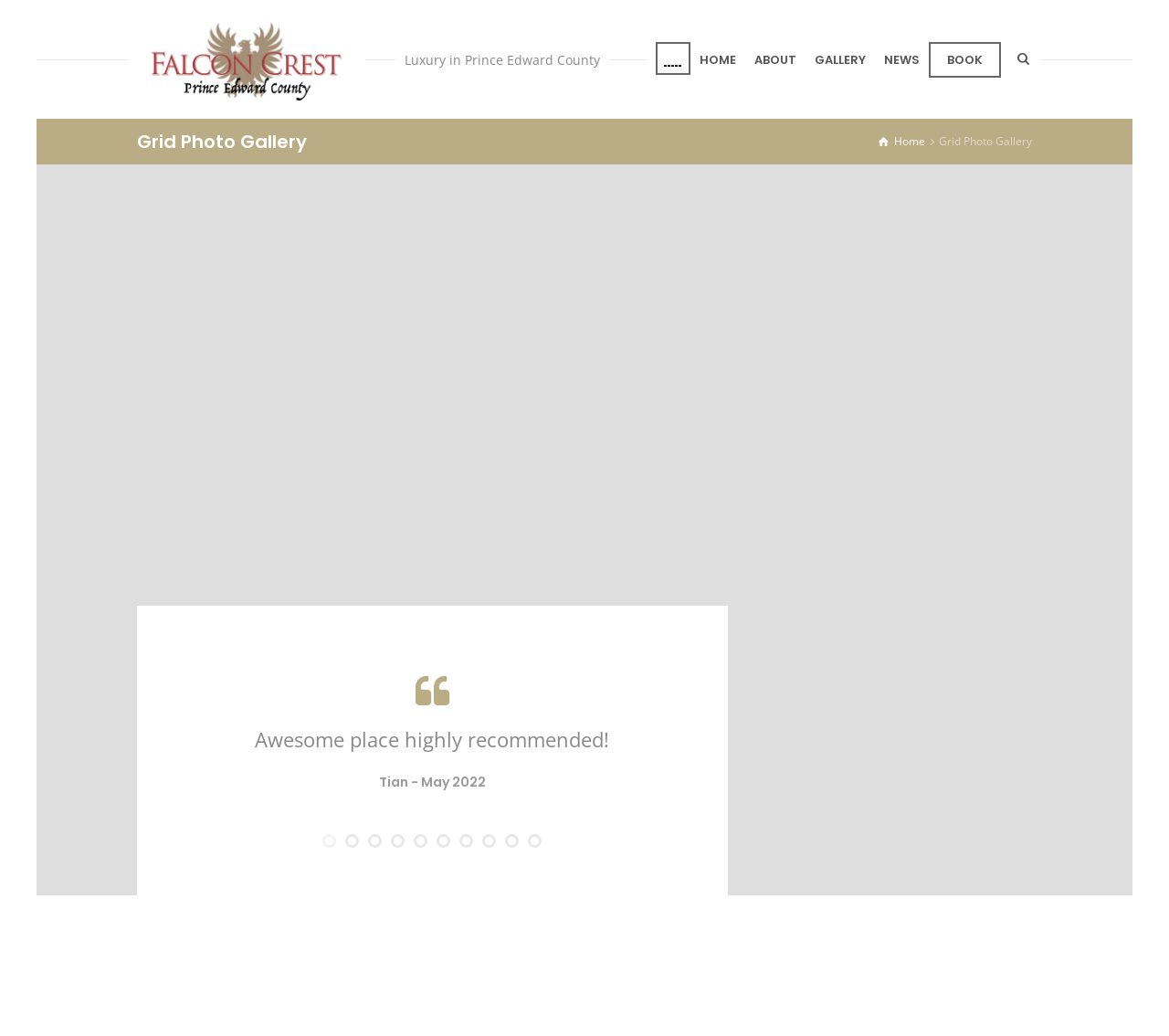Give a comprehensive overview of the webpage, including key elements.

This webpage is a photo gallery for Falcon Crest, a luxury location in Prince Edward County. At the top, there is a logo image with the text "Falcon Crest" next to it. Below the logo, there is a heading that reads "Grid Photo Gallery". 

To the right of the logo, there is a section with a brief description, "Luxury in Prince Edward County". Next to this section, there are navigation links, including "HOME", "ABOUT", "GALLERY", "NEWS", and "BOOK". 

On the top-right corner, there is an icon with a dropdown menu. Below the navigation links, there is a large grid of images, which is the main content of the photo gallery. 

Scattered throughout the grid, there are quotes and reviews from customers, including "Awesome place highly recommended!" and "Tian - May 2022". These quotes are placed on top of the images. 

At the bottom of the page, there are multiple rows of icons, which appear to be pagination controls or social media links.